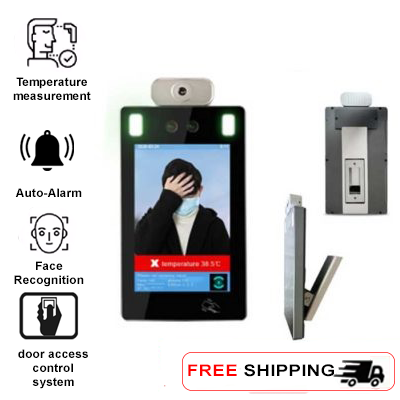Refer to the image and answer the question with as much detail as possible: What is the purpose of the Auto-Alarm feature?

The Auto-Alarm feature is equipped to activate when an elevated temperature is detected, ensuring prompt attention, as mentioned in the caption.